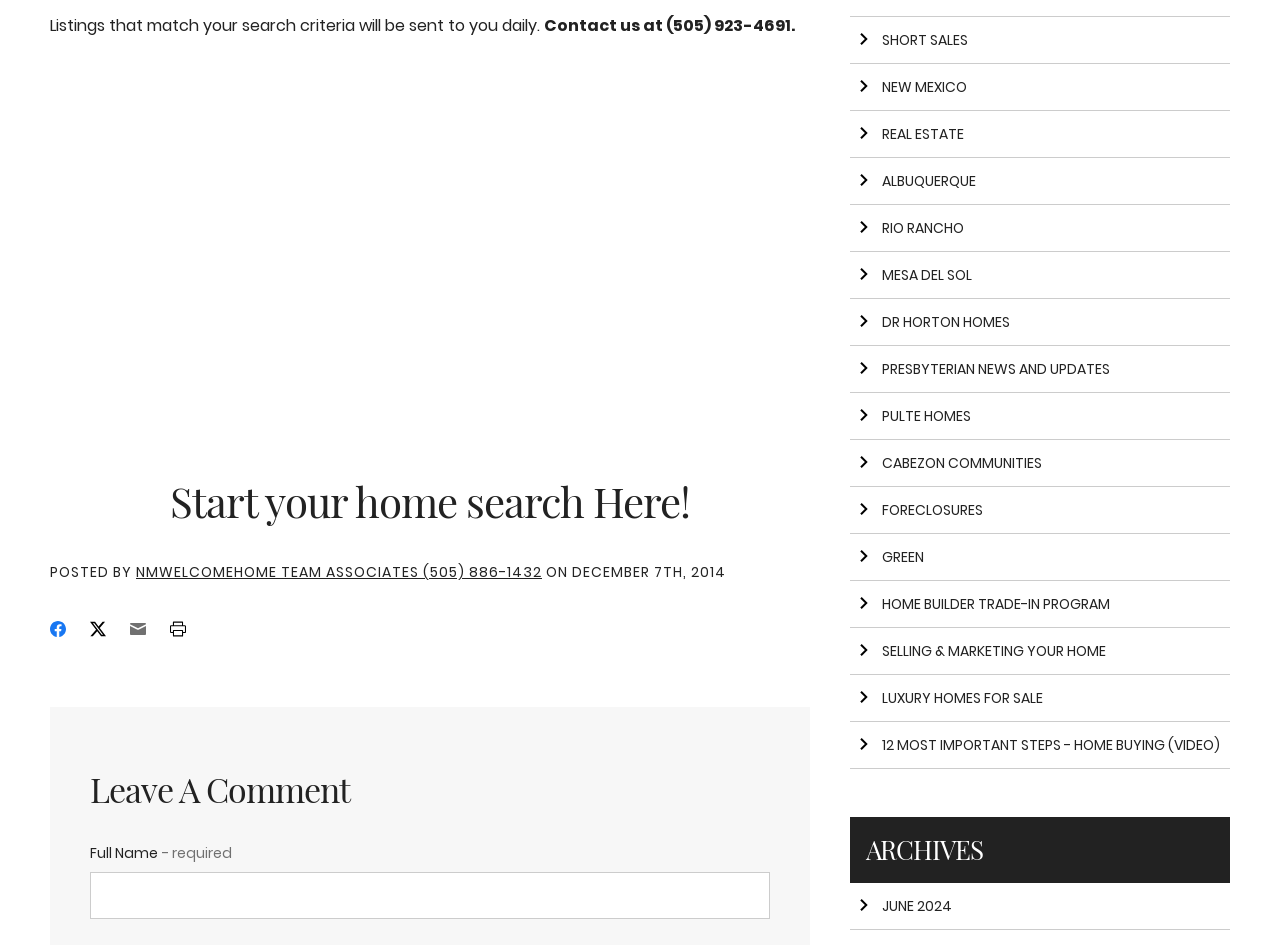Extract the bounding box coordinates for the UI element described by the text: "Arrow right Albuquerque". The coordinates should be in the form of [left, top, right, bottom] with values between 0 and 1.

[0.664, 0.167, 0.961, 0.217]